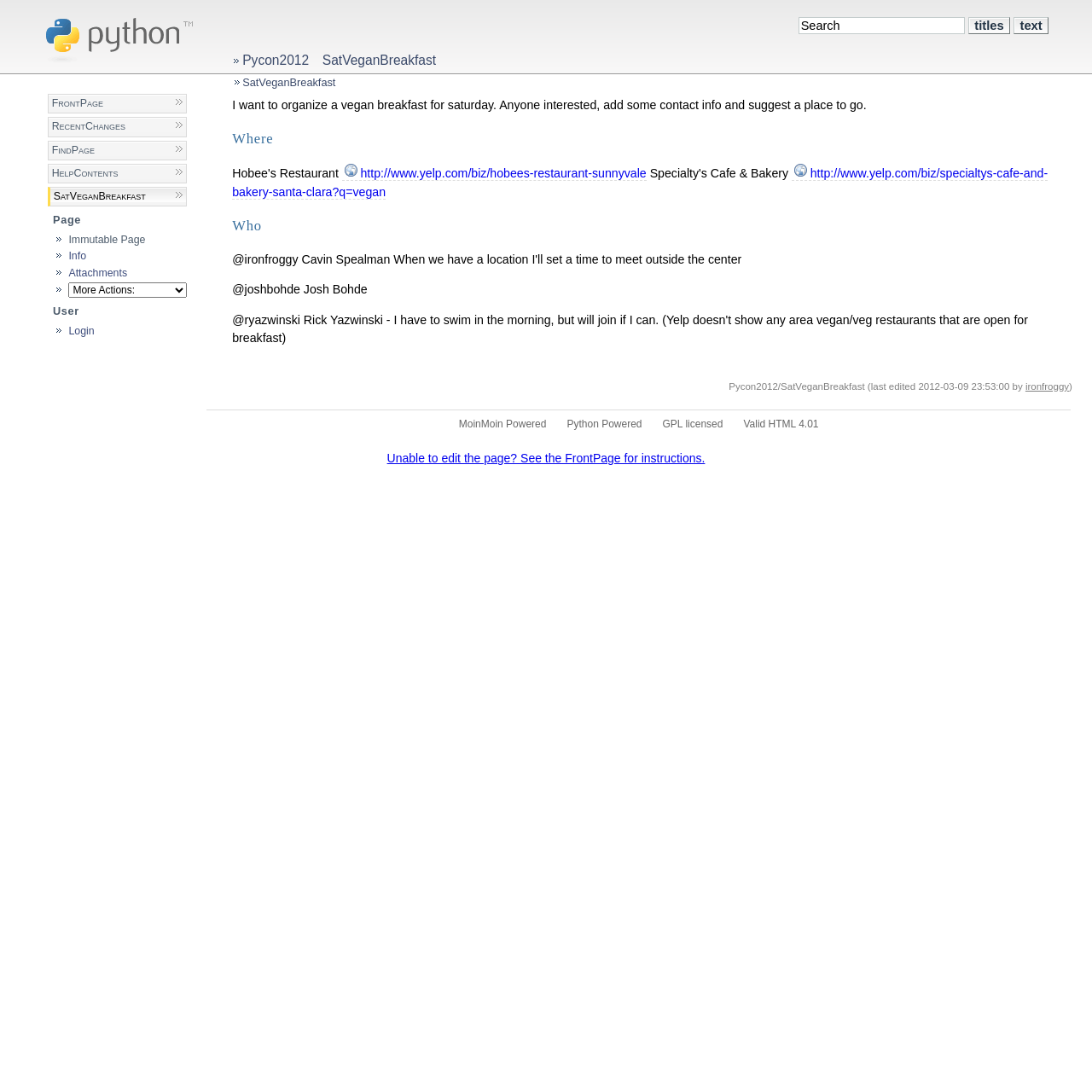What is the name of the event?
Please provide a full and detailed response to the question.

The event being referred to is Pycon2012, which is a Python conference, and this page is specifically for organizing a vegan breakfast on Saturday during the conference.